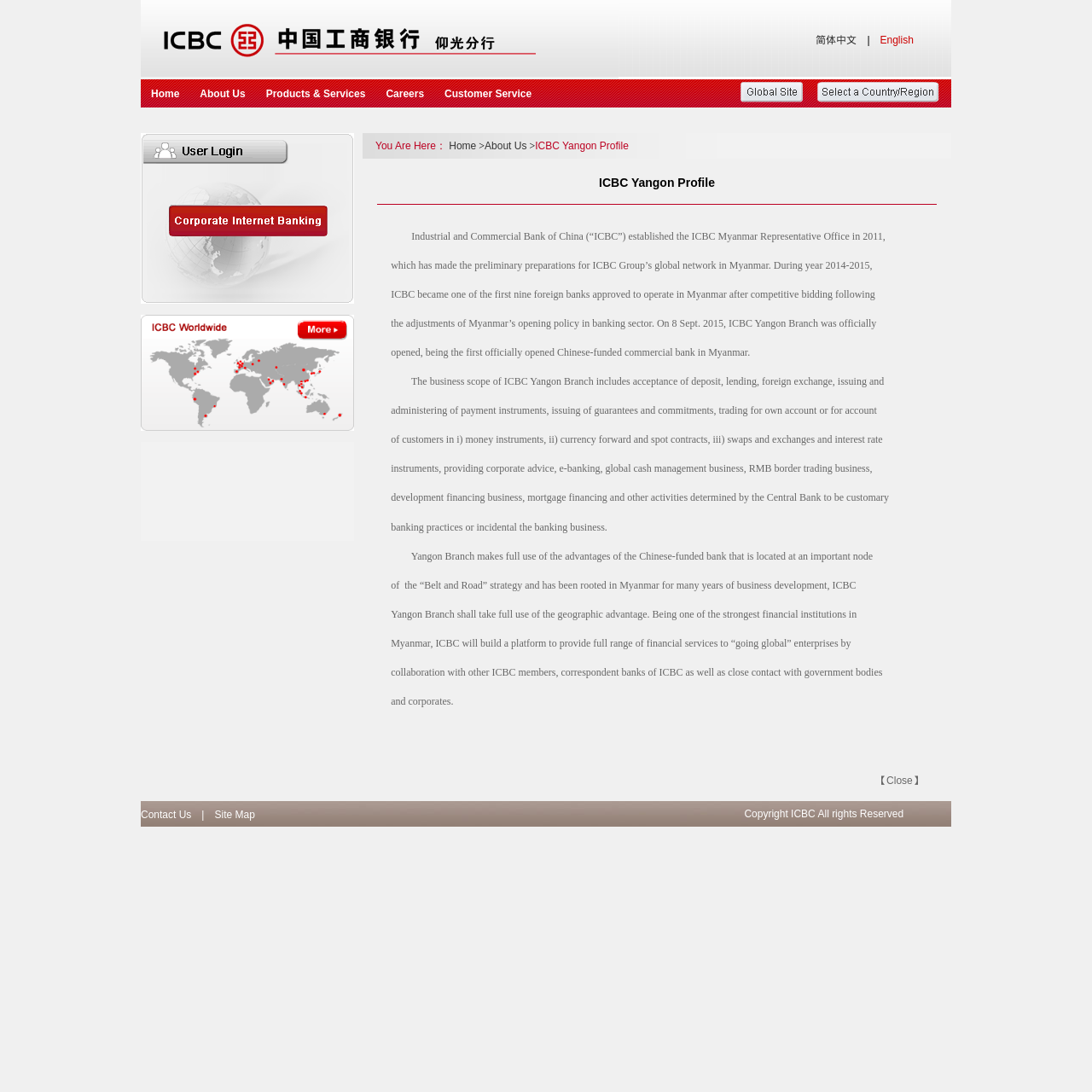Find the bounding box coordinates of the clickable area required to complete the following action: "Switch to Simplified Chinese".

[0.747, 0.031, 0.785, 0.042]